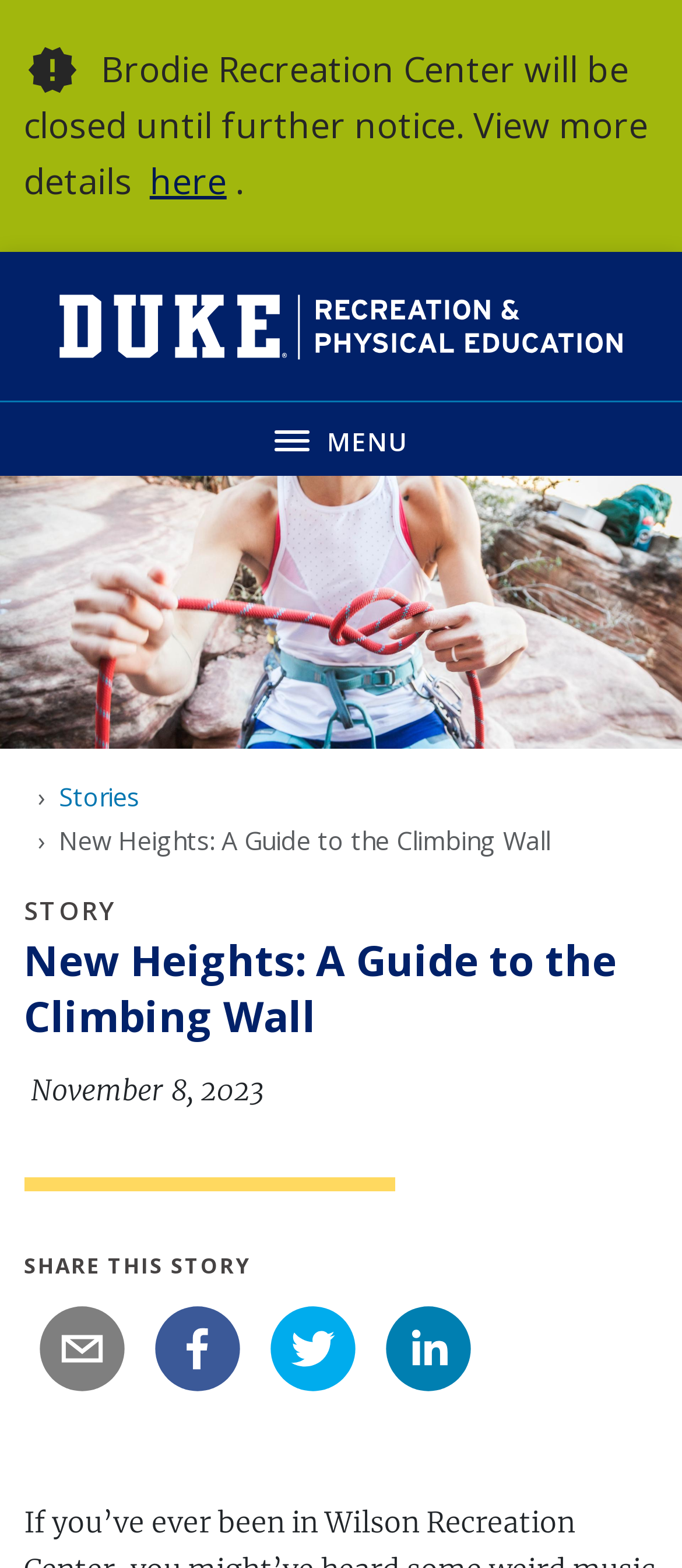Respond with a single word or phrase to the following question:
What is the name of the navigation menu?

MENU